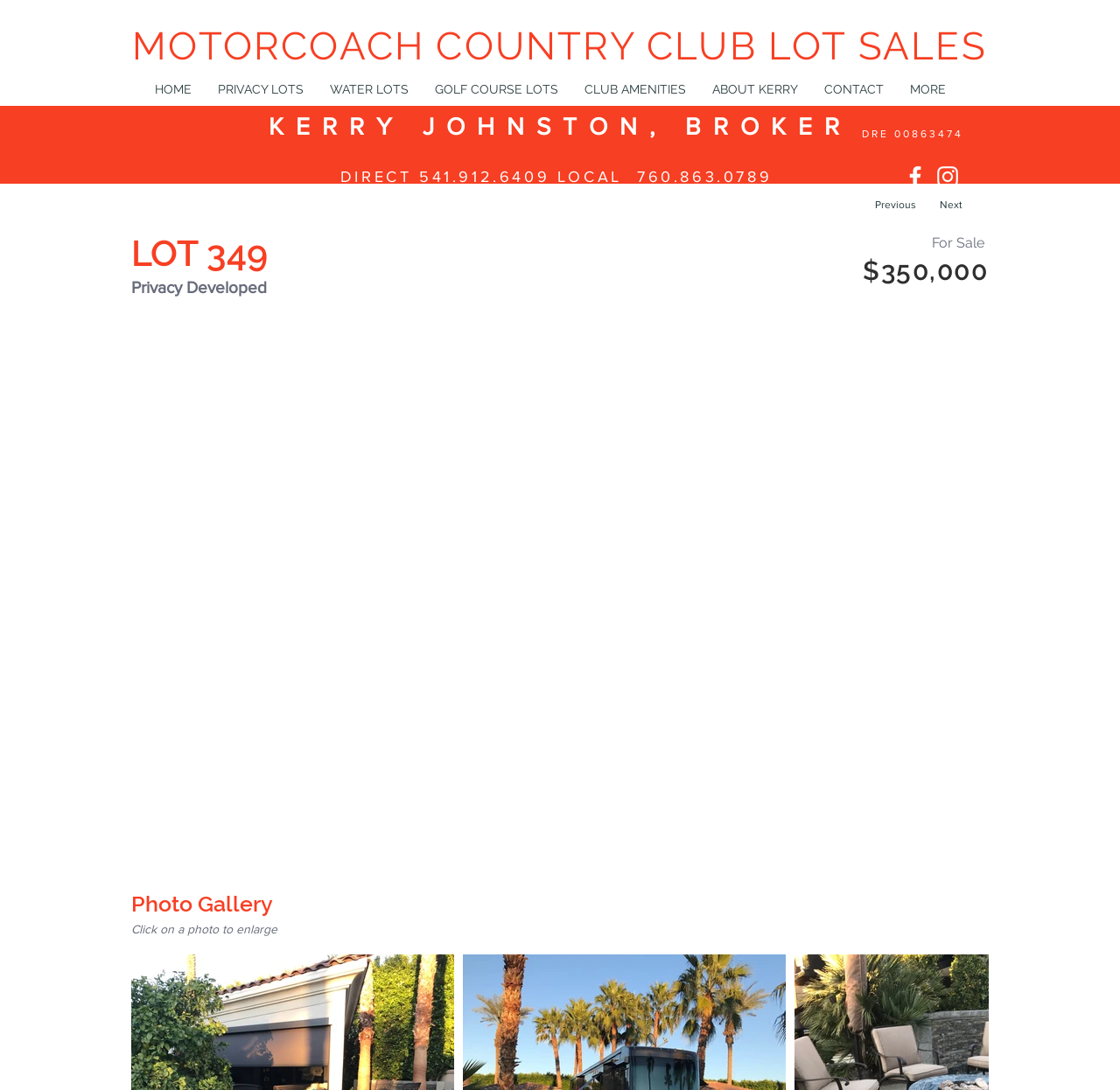Locate the bounding box coordinates of the clickable element to fulfill the following instruction: "Click on the 'CONTACT' link". Provide the coordinates as four float numbers between 0 and 1 in the format [left, top, right, bottom].

[0.724, 0.064, 0.8, 0.1]